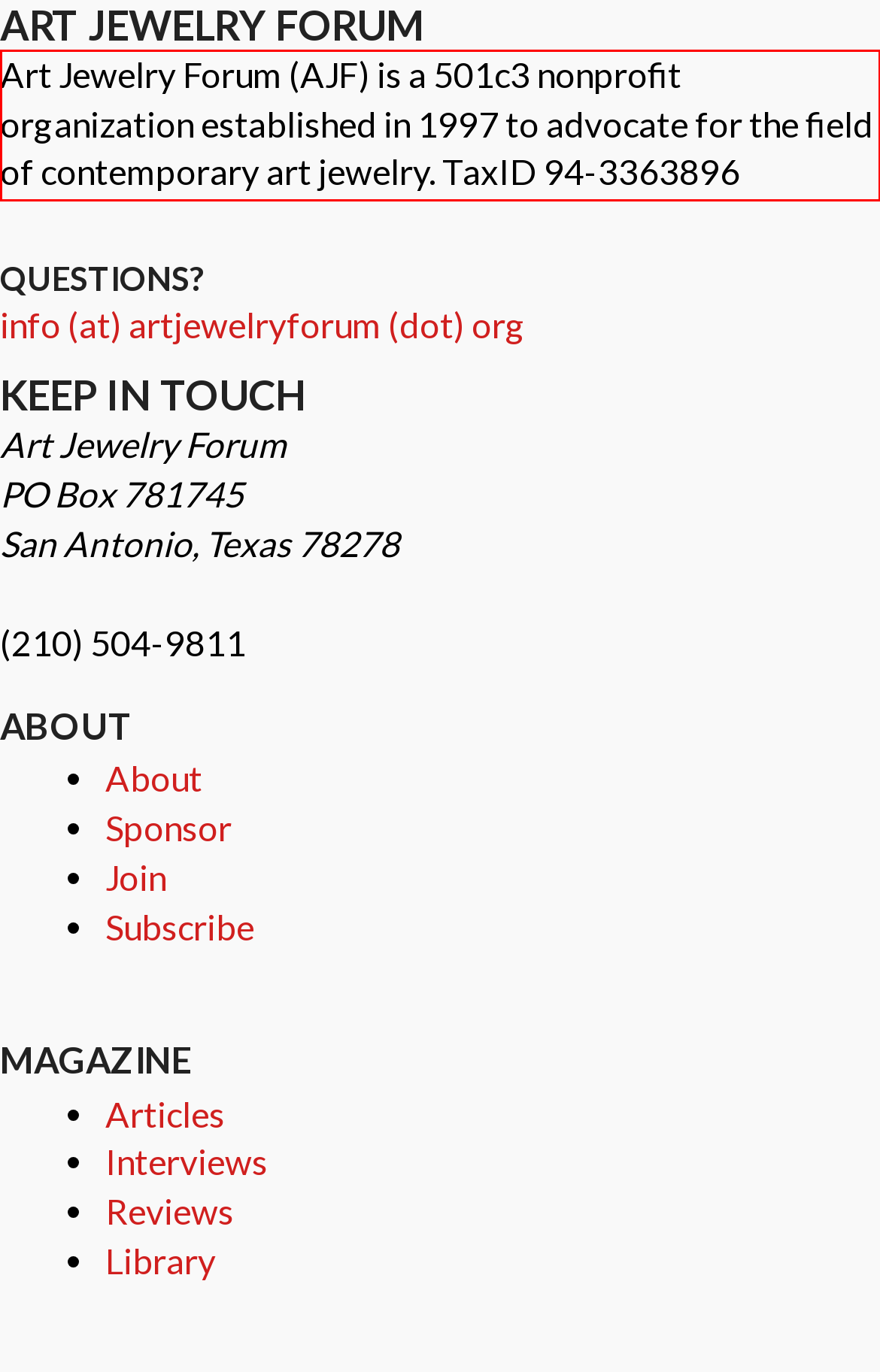Please analyze the screenshot of a webpage and extract the text content within the red bounding box using OCR.

Art Jewelry Forum (AJF) is a 501c3 nonprofit organization established in 1997 to advocate for the field of contemporary art jewelry. TaxID 94-3363896